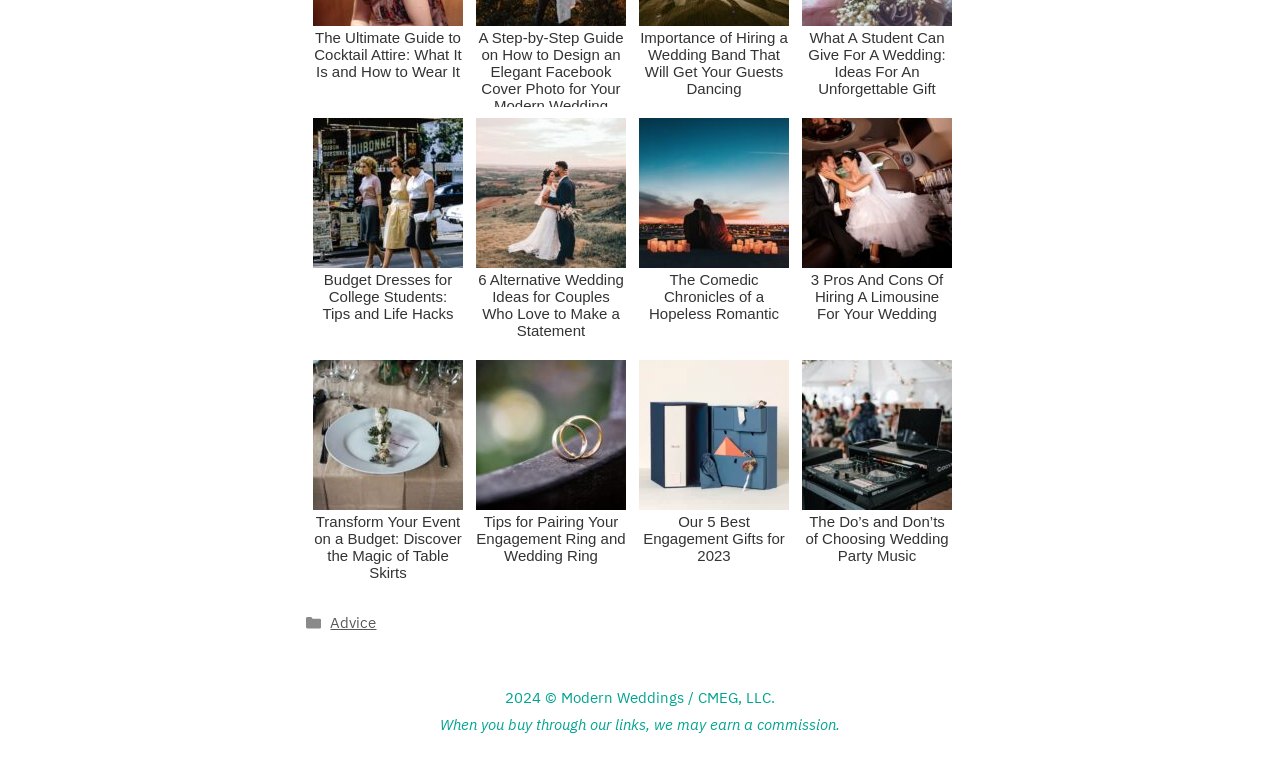Determine the bounding box coordinates of the UI element that matches the following description: "Advice". The coordinates should be four float numbers between 0 and 1 in the format [left, top, right, bottom].

[0.258, 0.784, 0.294, 0.81]